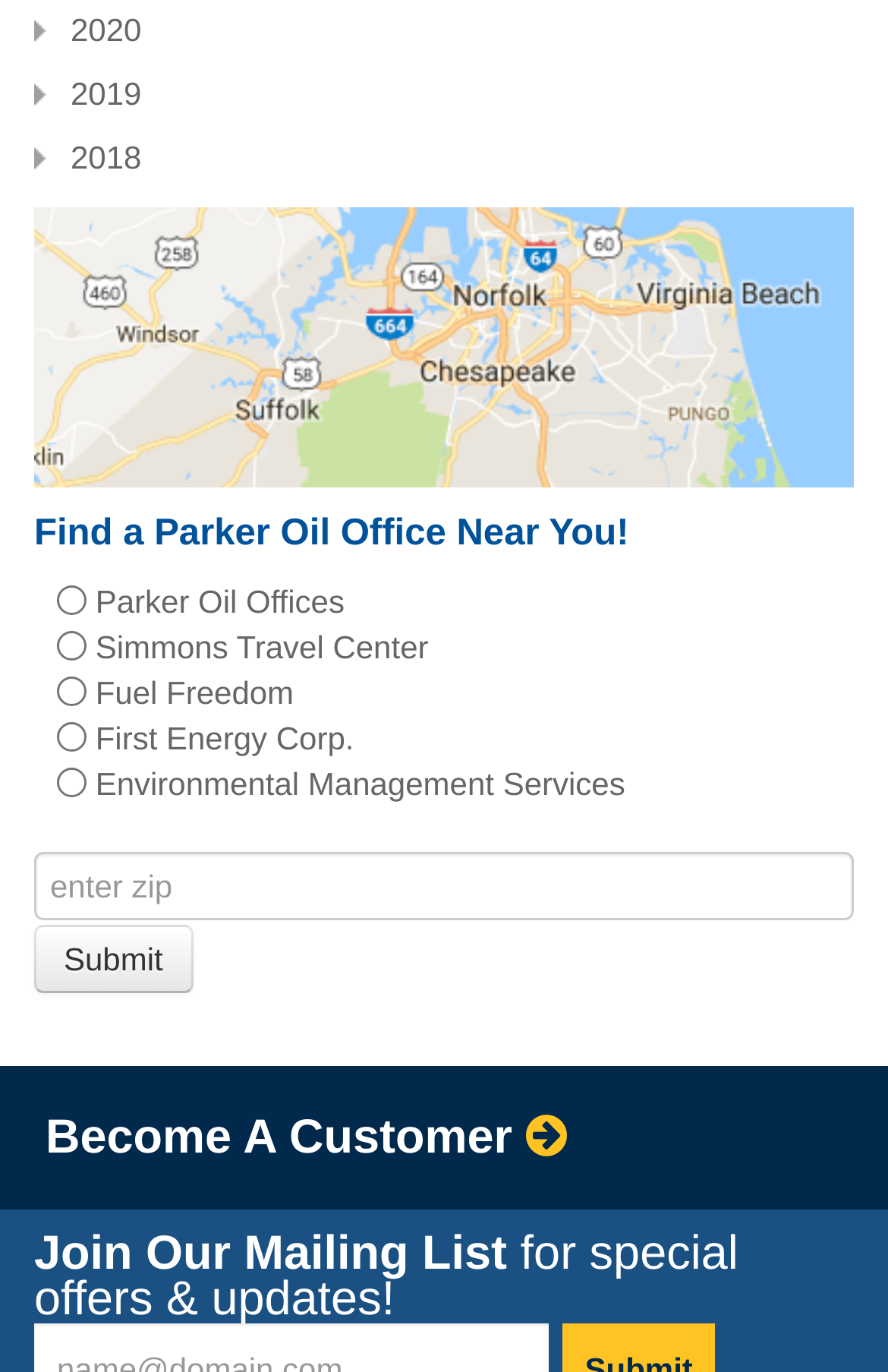Please answer the following question using a single word or phrase: 
What is the call-to-action button?

Submit